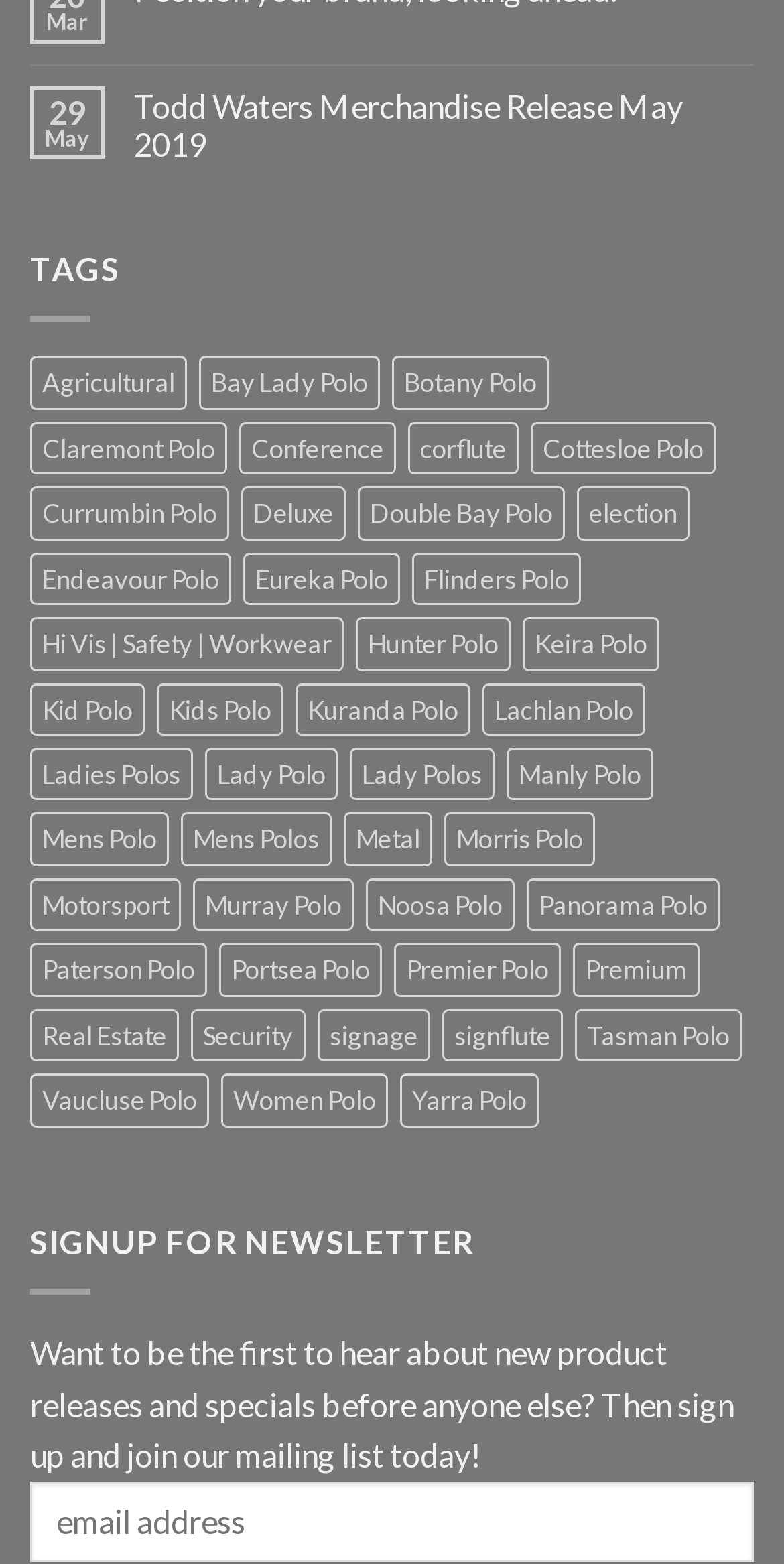Using the information shown in the image, answer the question with as much detail as possible: How many products are there in the 'Kids Polo' category?

I found two links under the 'TAGS' section related to 'Kids Polo': 'Kid Polo (1 product)' and 'Kids Polo (18 products)'. By adding these together, I determined that there are 19 products in the 'Kids Polo' category.